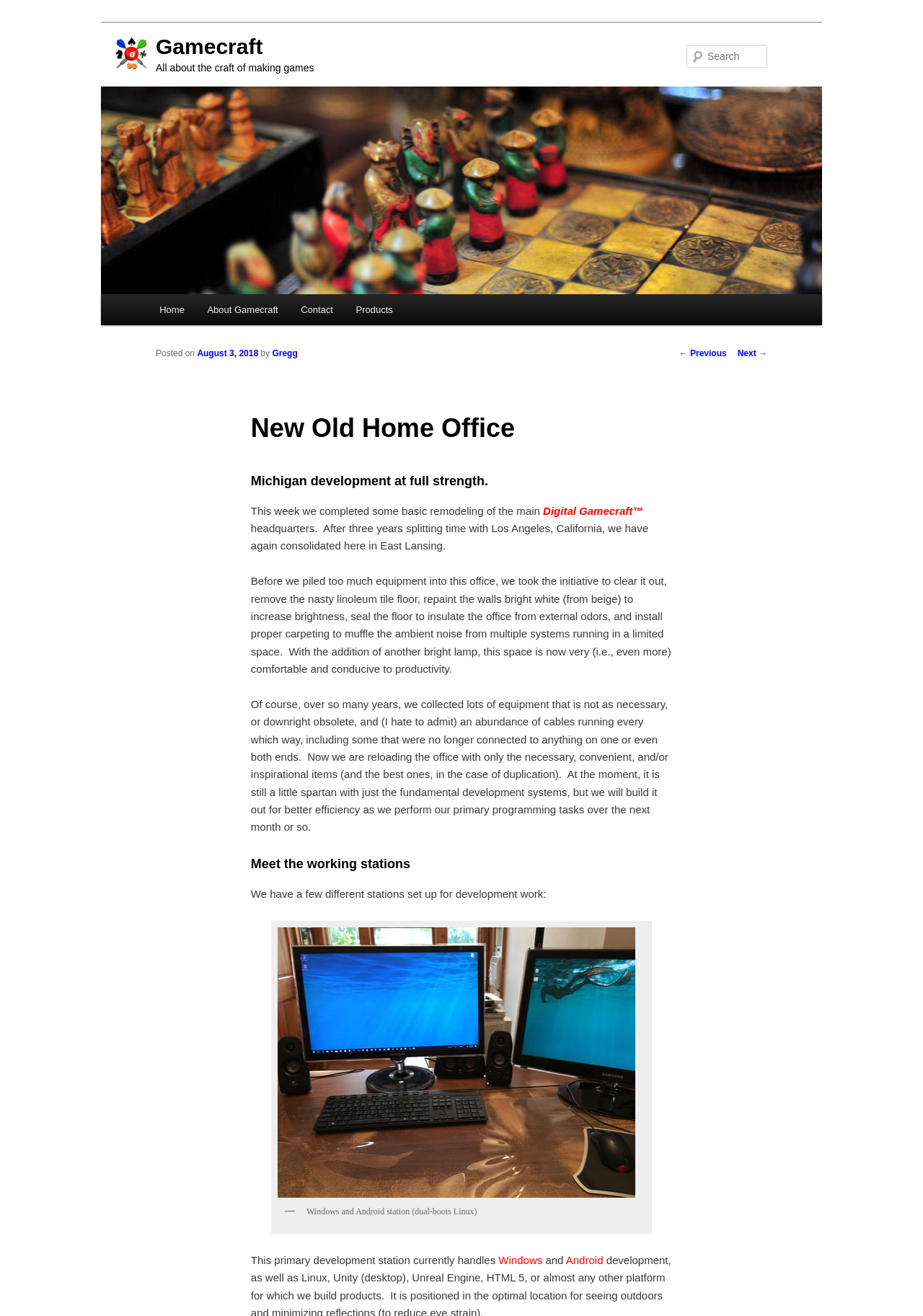What is the date of the post?
Refer to the image and provide a concise answer in one word or phrase.

August 3, 2018